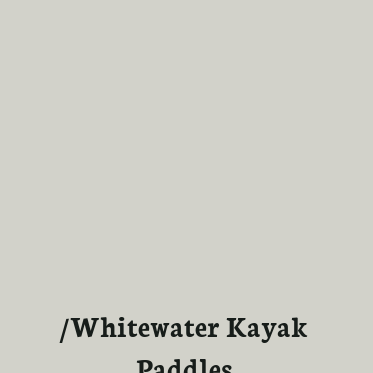What type of kayaking is the category focused on?
Analyze the image and provide a thorough answer to the question.

The heading '/Whitewater Kayak Paddles' clearly indicates that the category is dedicated to whitewater kayaking, which is a specific type of kayaking that involves navigating dynamic river environments.